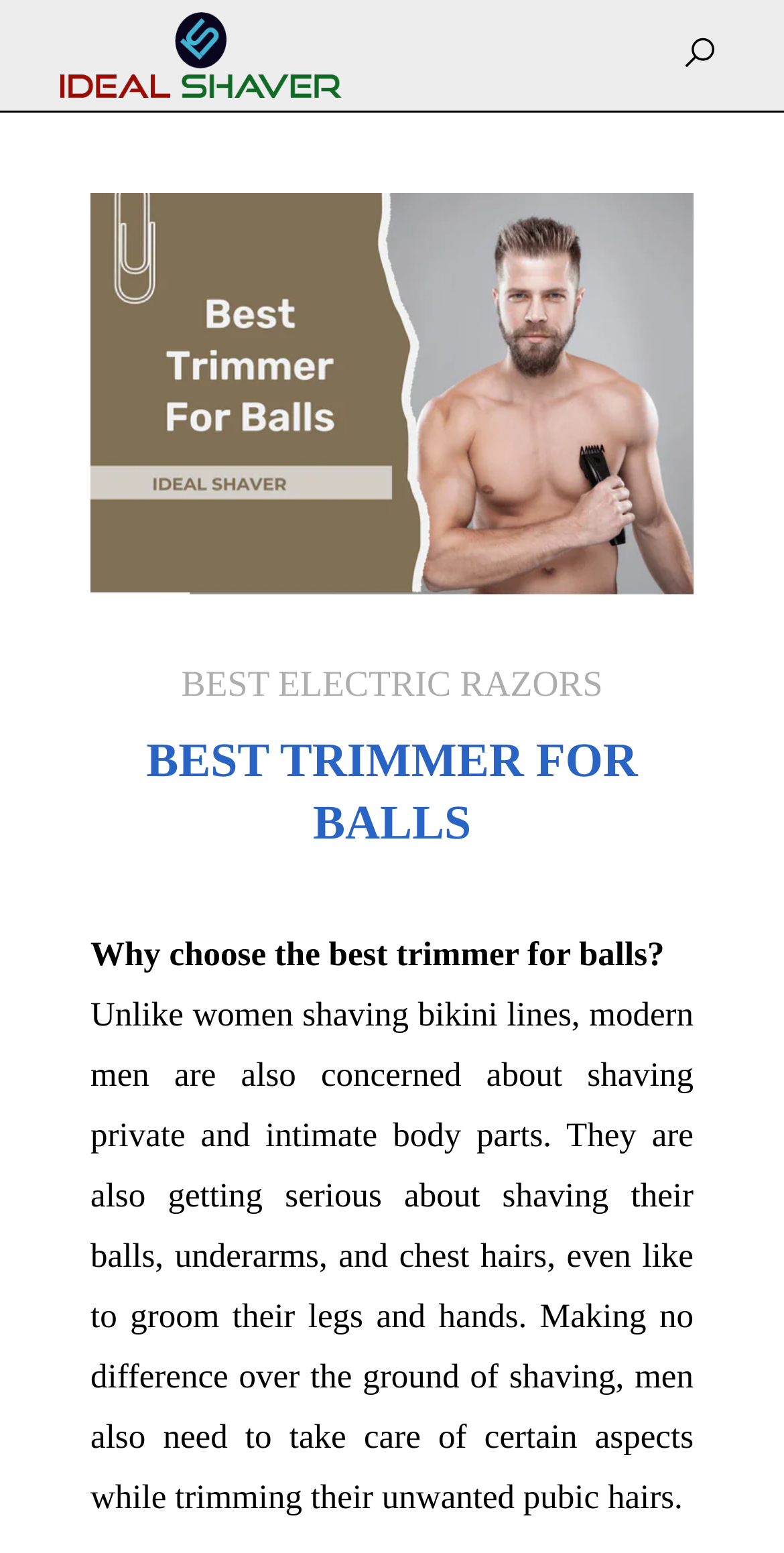Deliver a detailed narrative of the webpage's visual and textual elements.

The webpage is about choosing the best trimmer for shaving private body parts, specifically the pubic area. At the top, there is a prominent link labeled "IDEAL SHAVER" accompanied by a small image, situated near the top left corner of the page. Below this, a large image takes up most of the width of the page, with the text "BEST TRIMMER FOR BALLS" overlaid on it.

To the right of the image, there is a header section containing a link to "BEST ELECTRIC RAZORS" and a heading that repeats the title "BEST TRIMMER FOR BALLS". Underneath this header, there are two blocks of text. The first block asks the question "Why choose the best trimmer for balls?" and the second block provides a lengthy explanation about the importance of shaving private body parts for men, highlighting the need to take care of certain aspects while trimming unwanted pubic hairs.